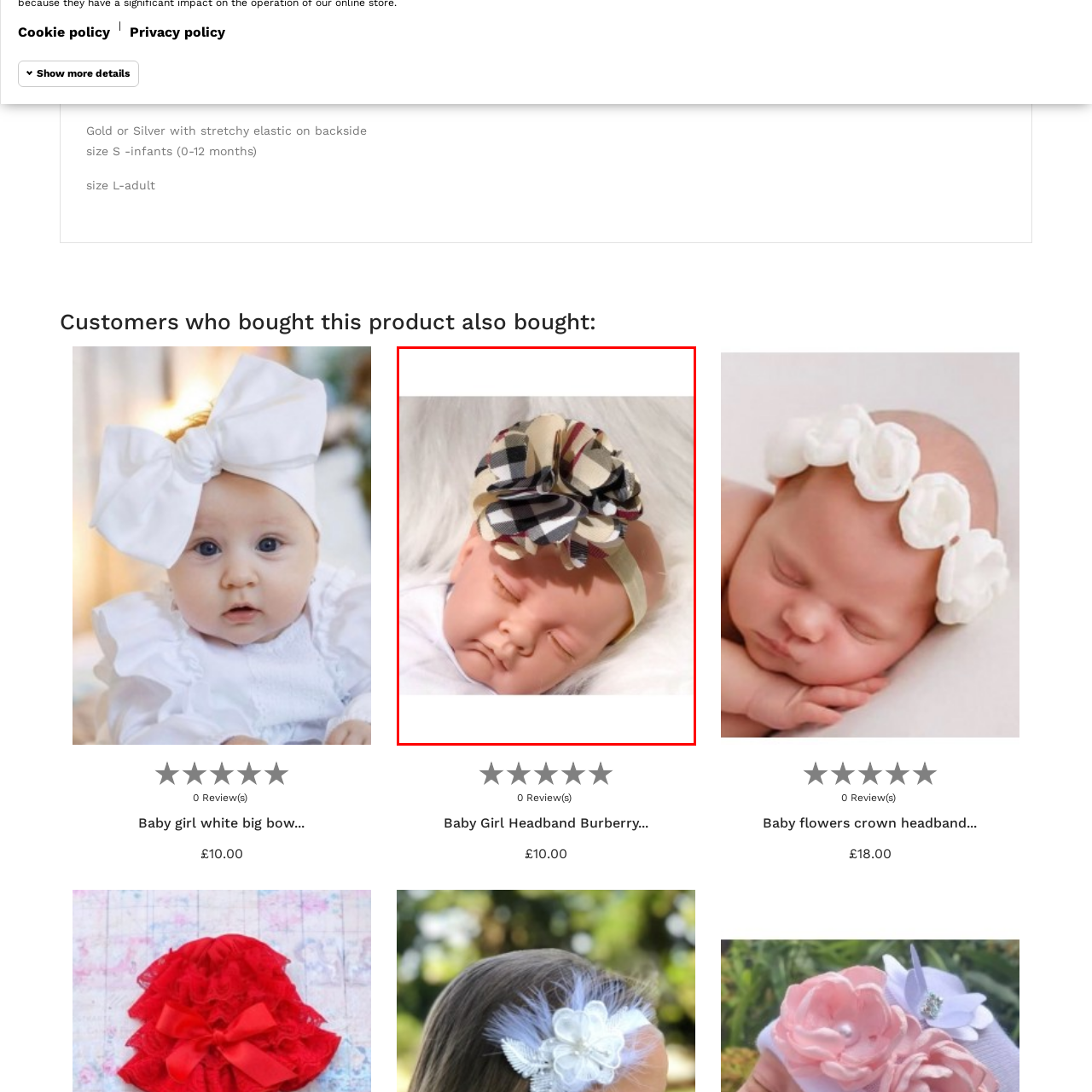Look at the image highlighted by the red boundary and answer the question with a succinct word or phrase:
What is the occasion for which the headband is suitable?

Special occasions or everyday wear